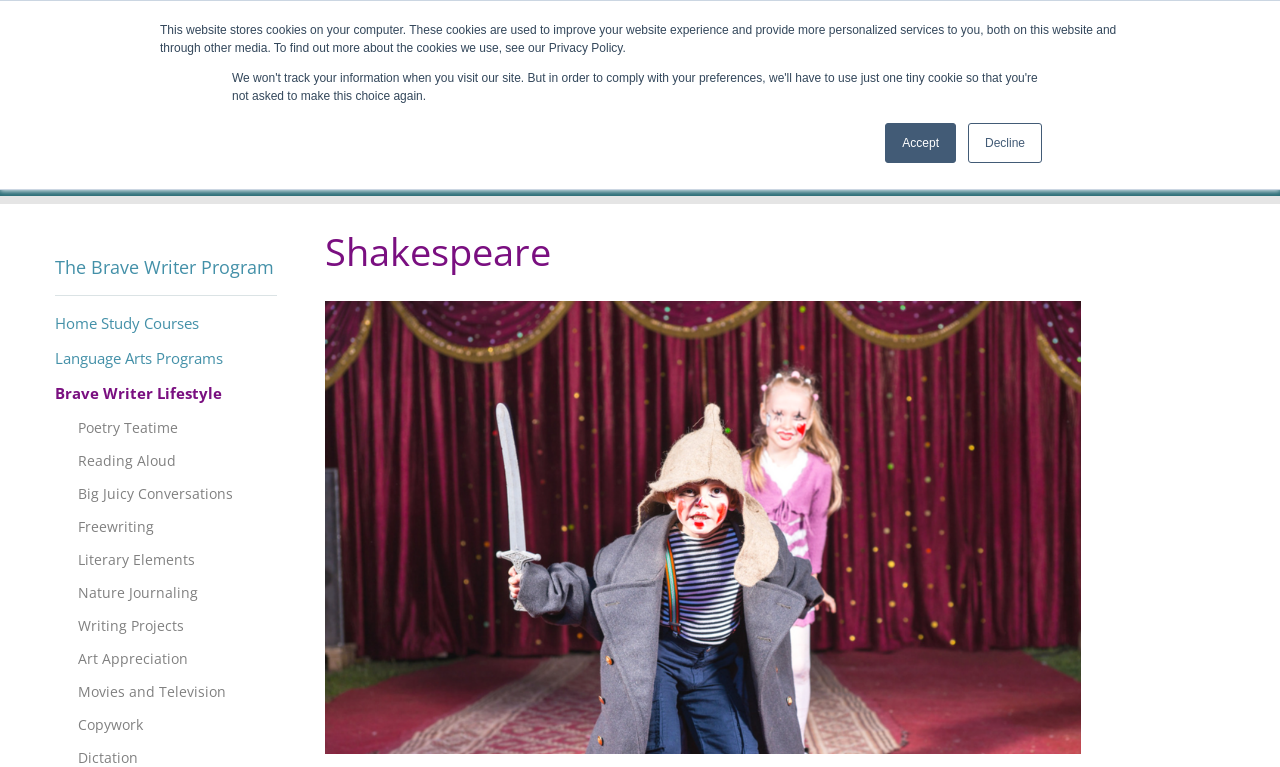What is the name of the image at the top of the webpage?
Please provide a single word or phrase as your answer based on the screenshot.

Brave Writer